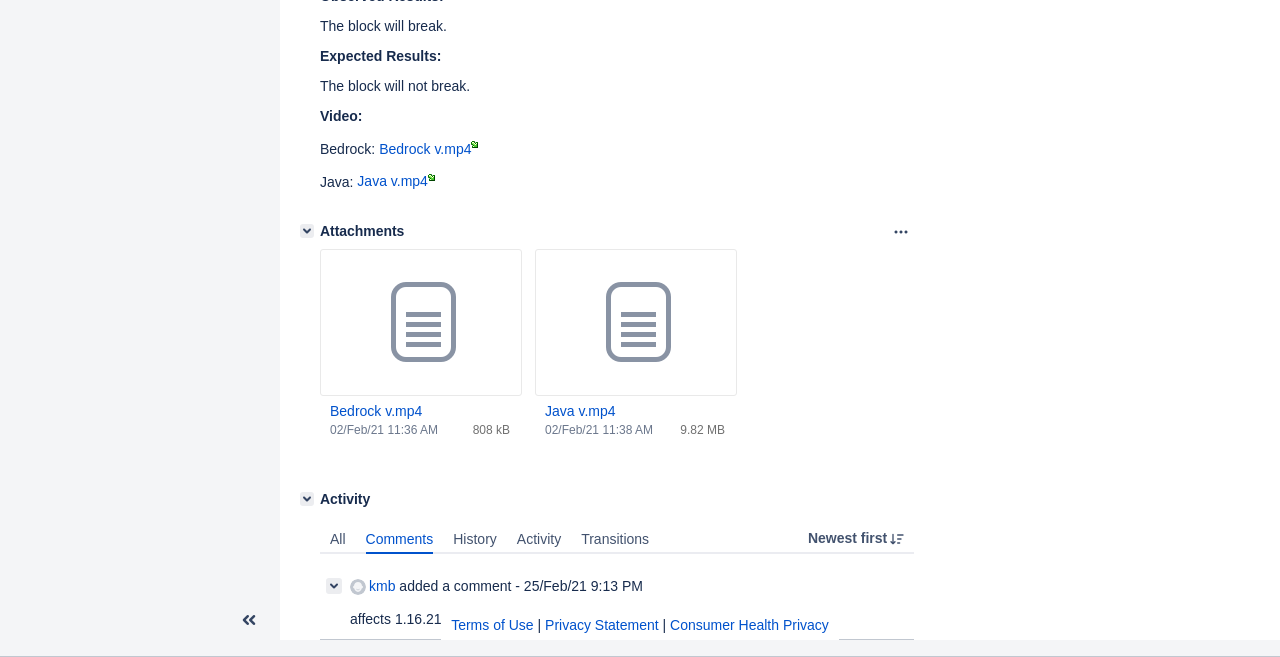Using the description: "Transitions", determine the UI element's bounding box coordinates. Ensure the coordinates are in the format of four float numbers between 0 and 1, i.e., [left, top, right, bottom].

[0.446, 0.798, 0.515, 0.844]